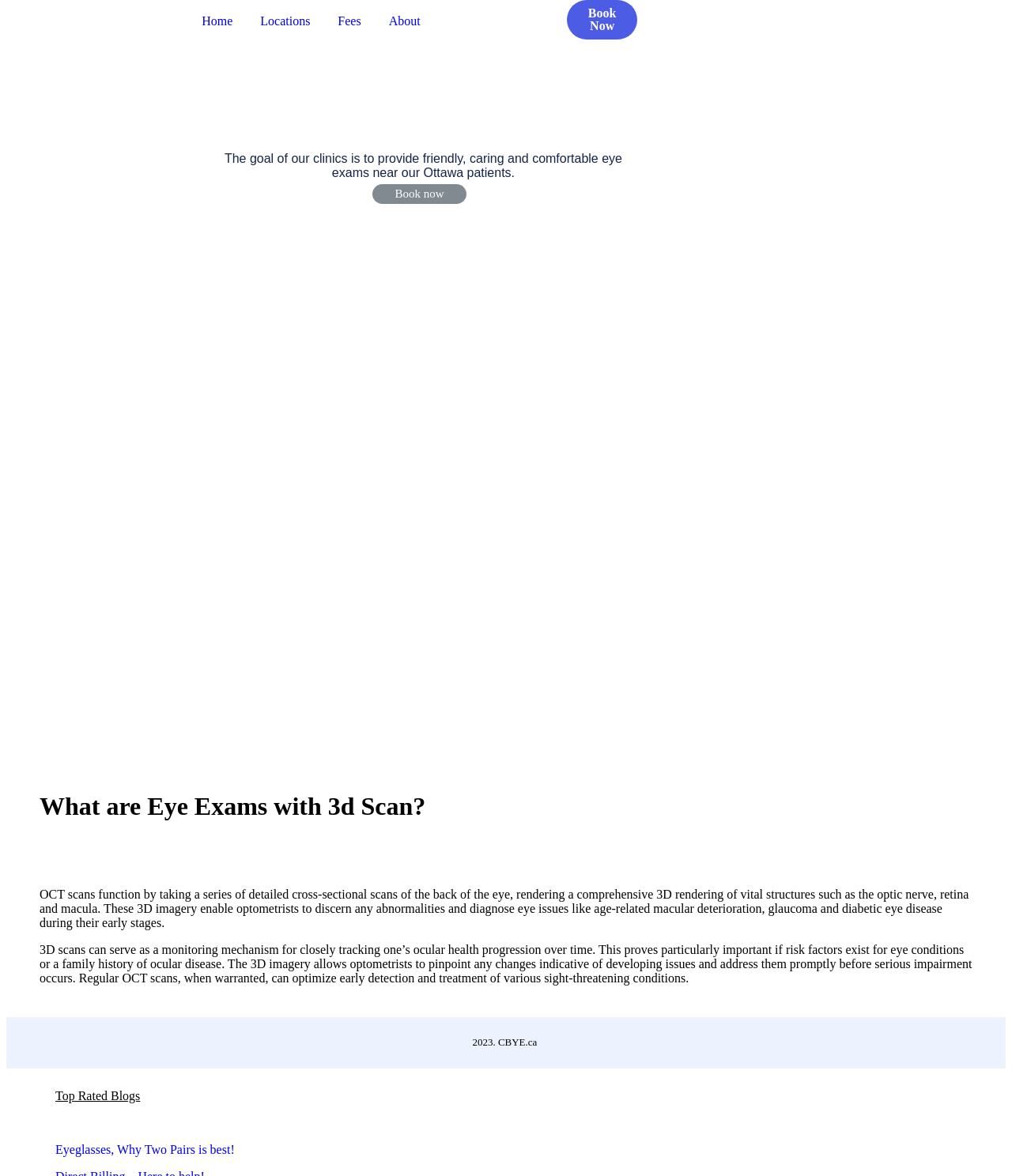What is the function of OCT scans?
Using the details from the image, give an elaborate explanation to answer the question.

According to the webpage, OCT scans function by taking a series of detailed cross-sectional scans of the back of the eye, rendering a comprehensive 3D rendering of vital structures such as the optic nerve, retina, and macula, which enables optometrists to discern any abnormalities and diagnose eye issues like age-related macular deterioration, glaucoma, and diabetic eye disease during their early stages, as explained in the StaticText element with the text 'OCT scans function by taking a series of detailed cross-sectional scans of the back of the eye...'